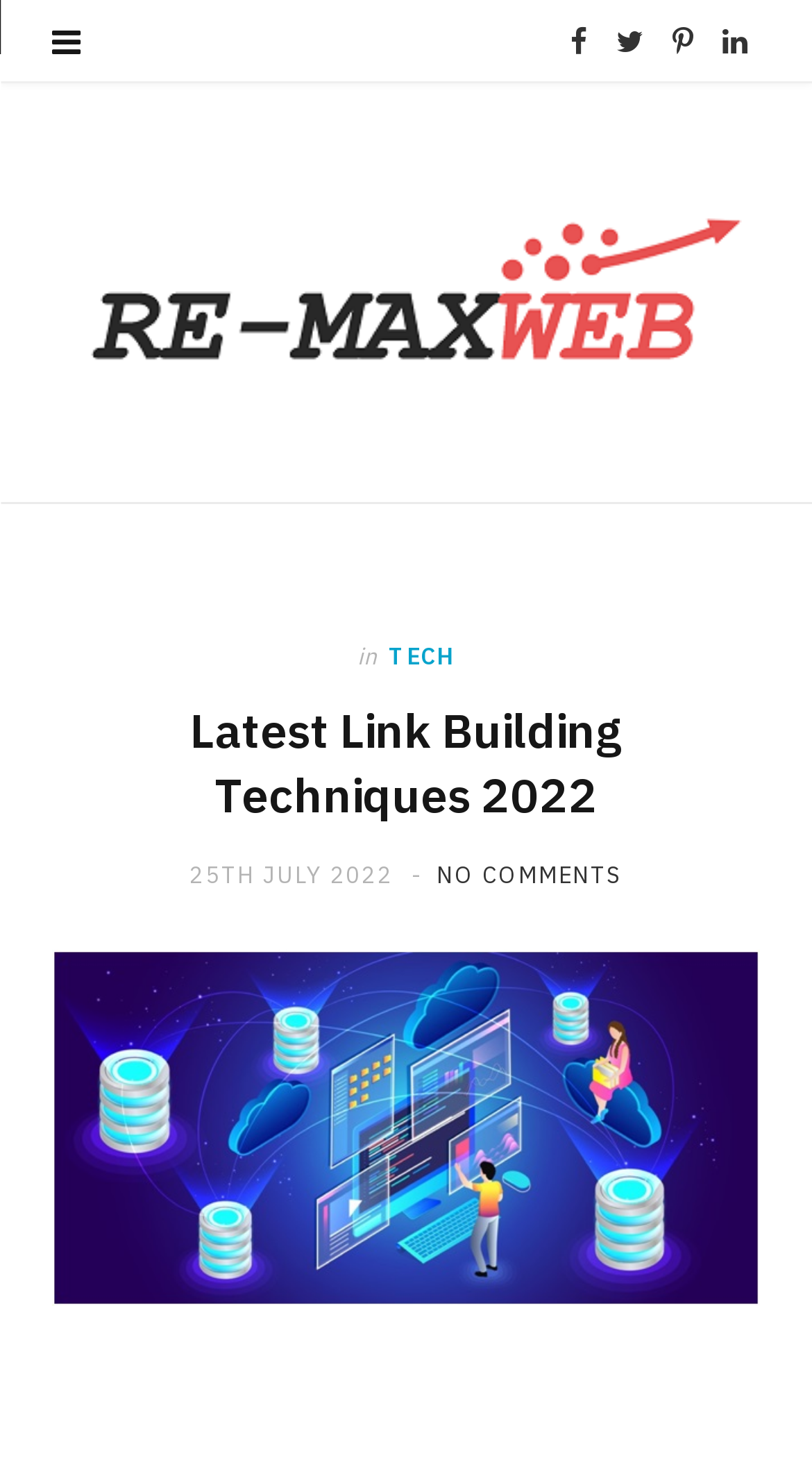Please identify the primary heading on the webpage and return its text.

Latest Link Building Techniques 2022